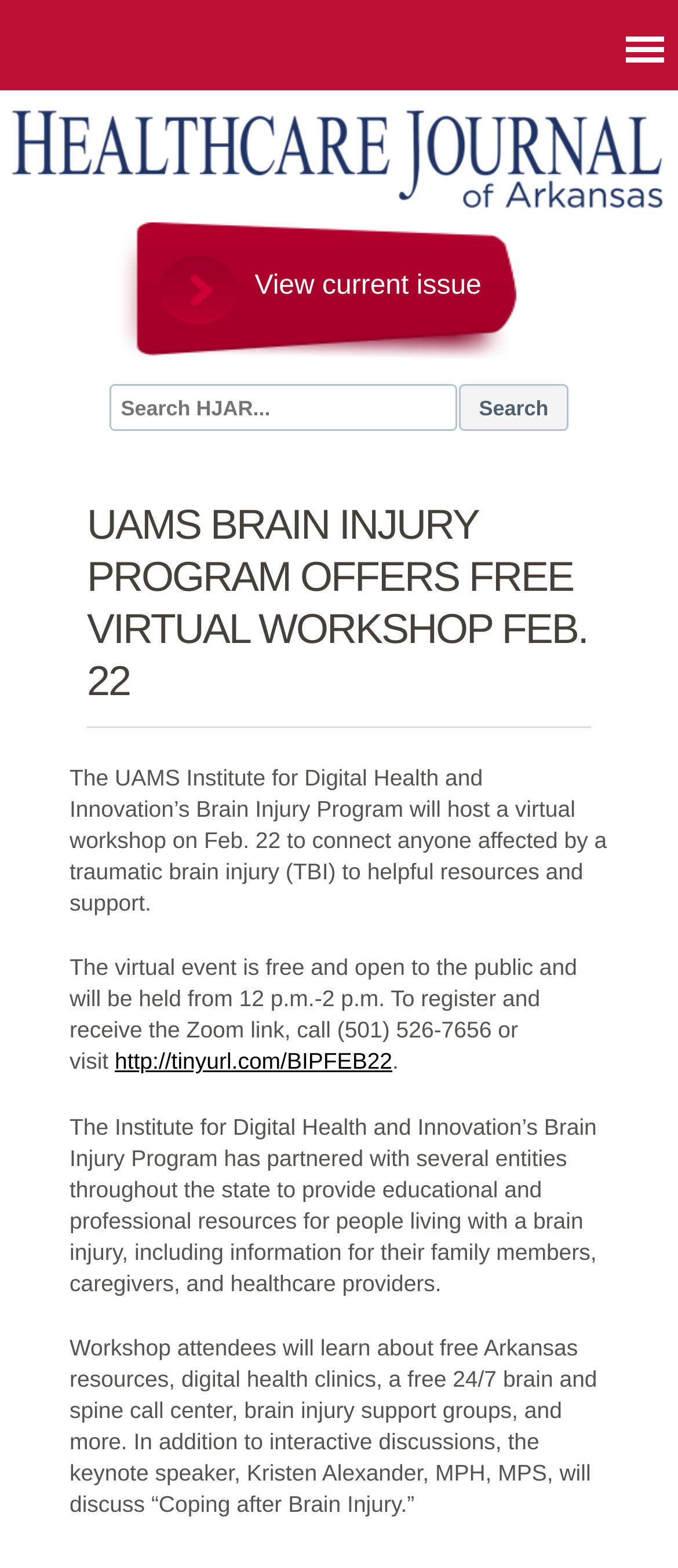Give a full account of the webpage's elements and their arrangement.

The webpage is about the UAMS Brain Injury Program's free virtual workshop on February 22. At the top, there is a navigation link "Jump to navigation" and a link to the "Home" page, accompanied by a "Home" icon. Below these links, there is a search form with a search box and a "Search" button.

The main content of the webpage is divided into sections. The first section has a heading "UAMS BRAIN INJURY PROGRAM OFFERS FREE VIRTUAL WORKSHOP FEB. 22" and provides information about the virtual workshop, including its purpose, date, and time. This section also includes a link to register for the event.

Below this section, there is a paragraph describing the resources provided by the Brain Injury Program, including educational and professional resources for people living with a brain injury, their family members, caregivers, and healthcare providers.

The final section of the webpage describes the workshop's agenda, including interactive discussions and a keynote speech on "Coping after Brain Injury" by Kristen Alexander, MPH, MPS.